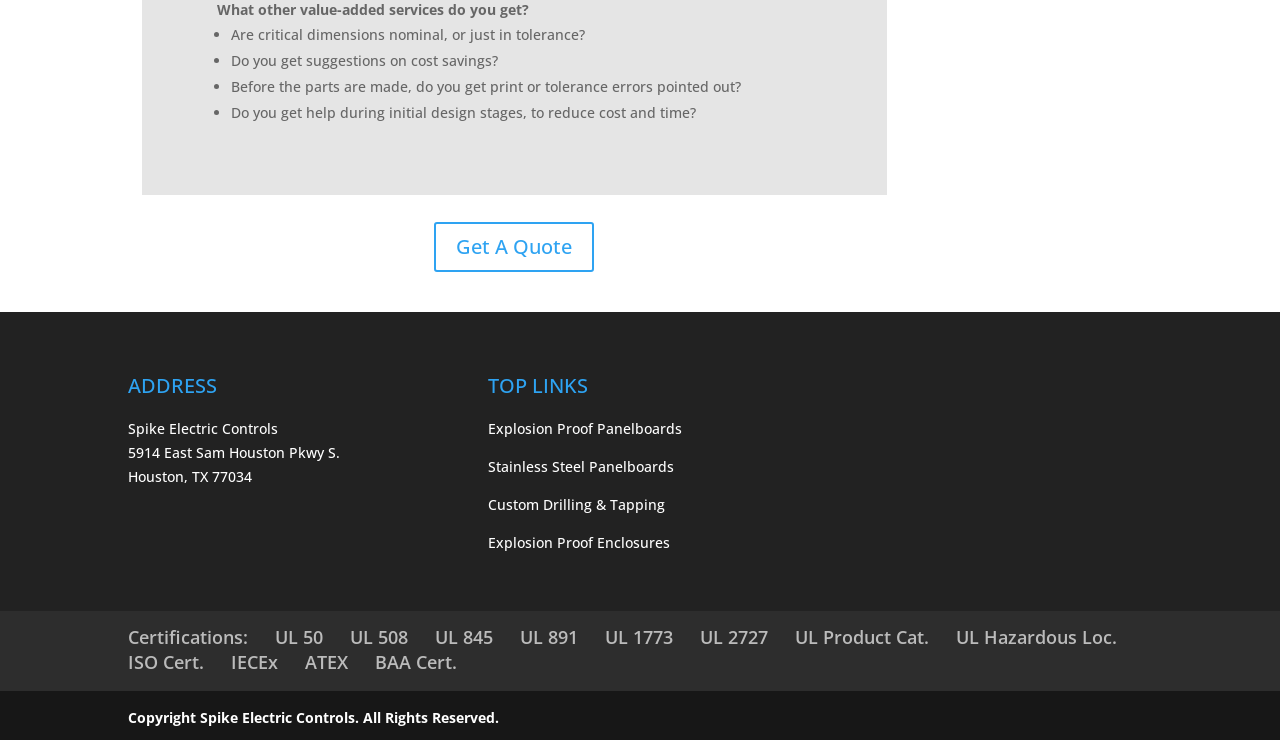Locate the bounding box of the UI element described in the following text: "Custom Drilling & Tapping".

[0.381, 0.669, 0.52, 0.695]